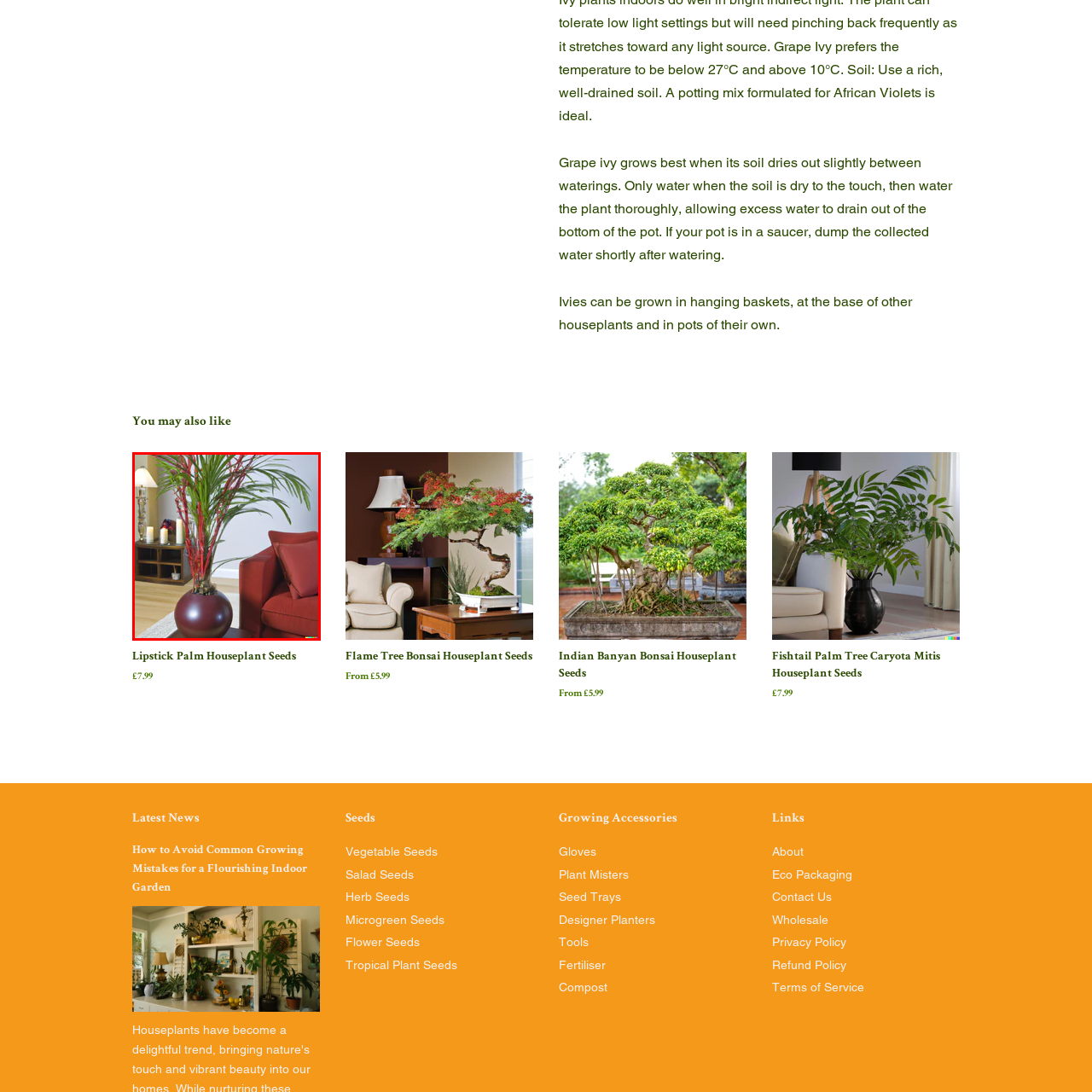Describe the contents of the image that is surrounded by the red box in a detailed manner.

The image features a Lipstick Palm, elegantly displayed in a glossy, round pot that adds a touch of sophistication to any indoor setting. This houseplant is characterized by its tall, slender green fronds and vibrant red stems, creating an eye-catching contrast that enhances the décor of the room. The palm is positioned next to a cozy red sofa, complementing the warm tones in the space. In the background, a stylish lamp and a shelf with decorative candles provide an inviting ambiance. Ideal for both beginners and seasoned plant enthusiasts, the Lipstick Palm is not only a stunning visual addition to home interiors but also a popular choice for those looking to bring a tropical touch indoors.